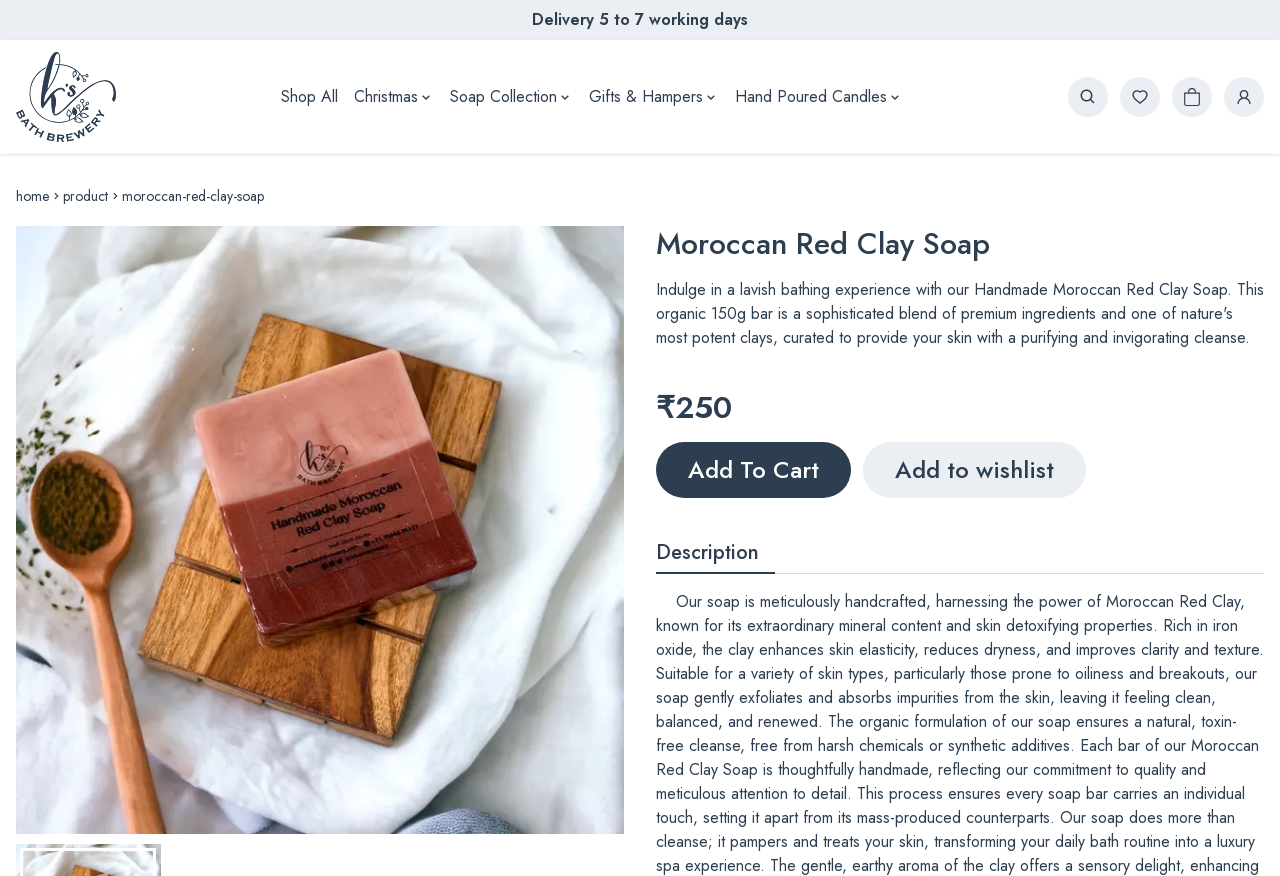Using the element description aria-label="login button", predict the bounding box coordinates for the UI element. Provide the coordinates in (top-left x, top-left y, bottom-right x, bottom-right y) format with values ranging from 0 to 1.

[0.956, 0.088, 0.988, 0.134]